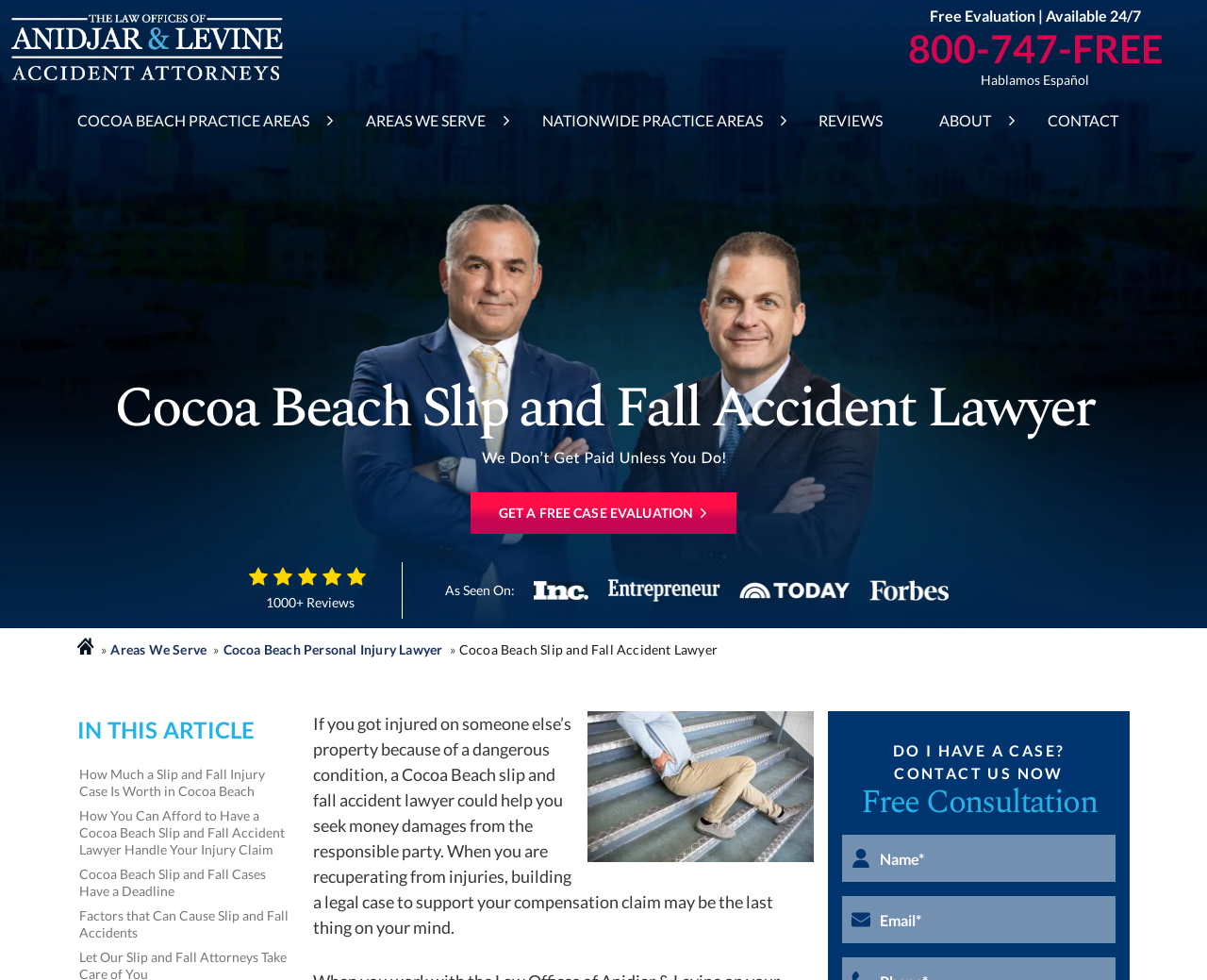Examine the image and give a thorough answer to the following question:
What can a Cocoa Beach slip and fall accident lawyer help with?

According to the webpage, a Cocoa Beach slip and fall accident lawyer can help seek money damages from the responsible party if someone gets injured on someone else's property due to a dangerous condition.